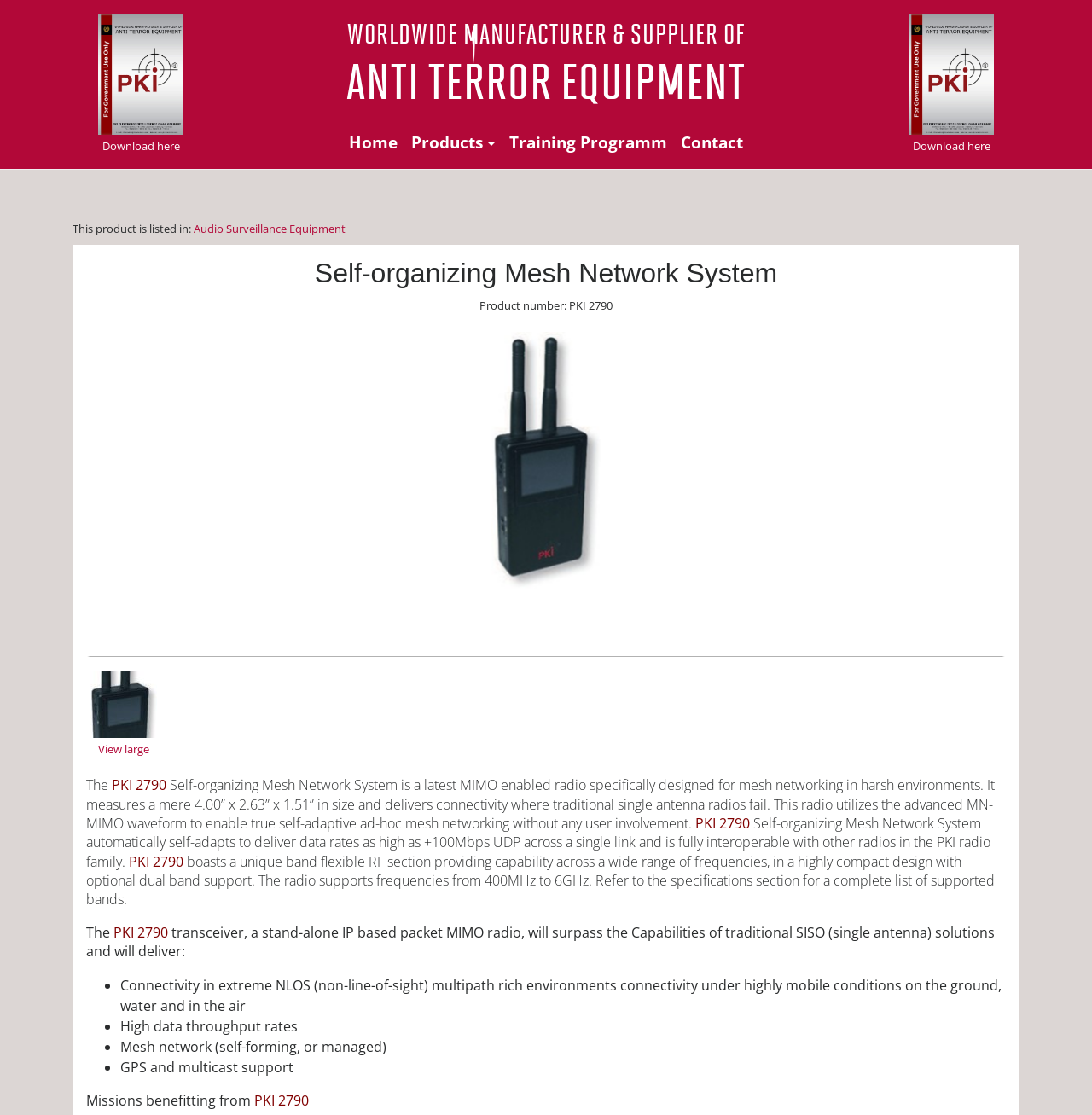What is the size of the Self-organizing Mesh Network System?
Please look at the screenshot and answer in one word or a short phrase.

4.00” x 2.63” x 1.51”